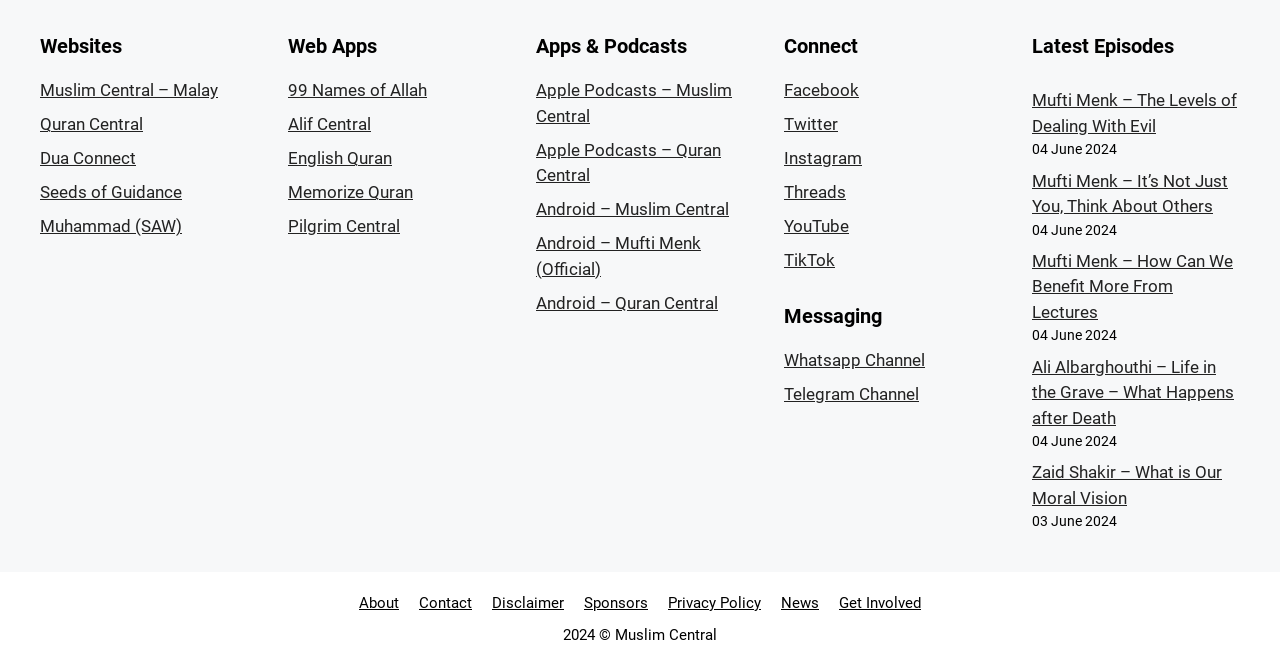Find the bounding box coordinates of the area that needs to be clicked in order to achieve the following instruction: "Open Quran Central". The coordinates should be specified as four float numbers between 0 and 1, i.e., [left, top, right, bottom].

[0.031, 0.171, 0.112, 0.201]